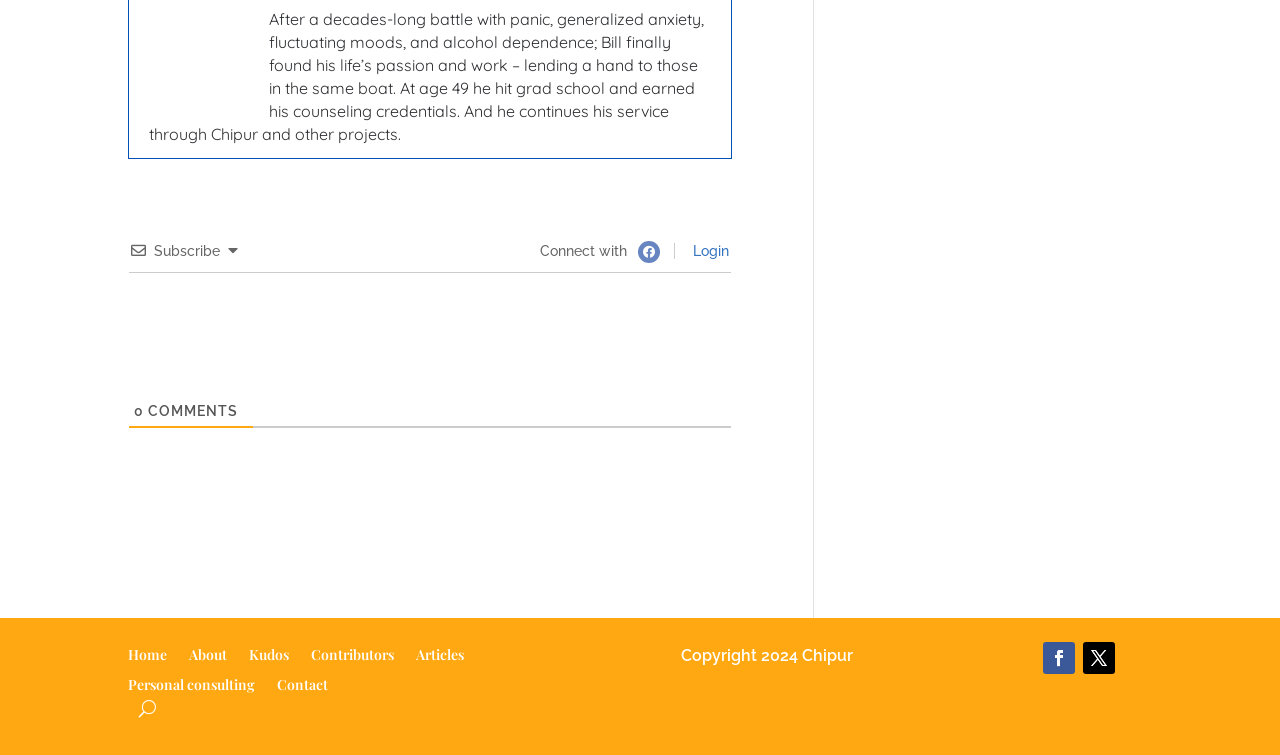Please locate the bounding box coordinates of the region I need to click to follow this instruction: "Login to the account".

[0.537, 0.322, 0.57, 0.343]